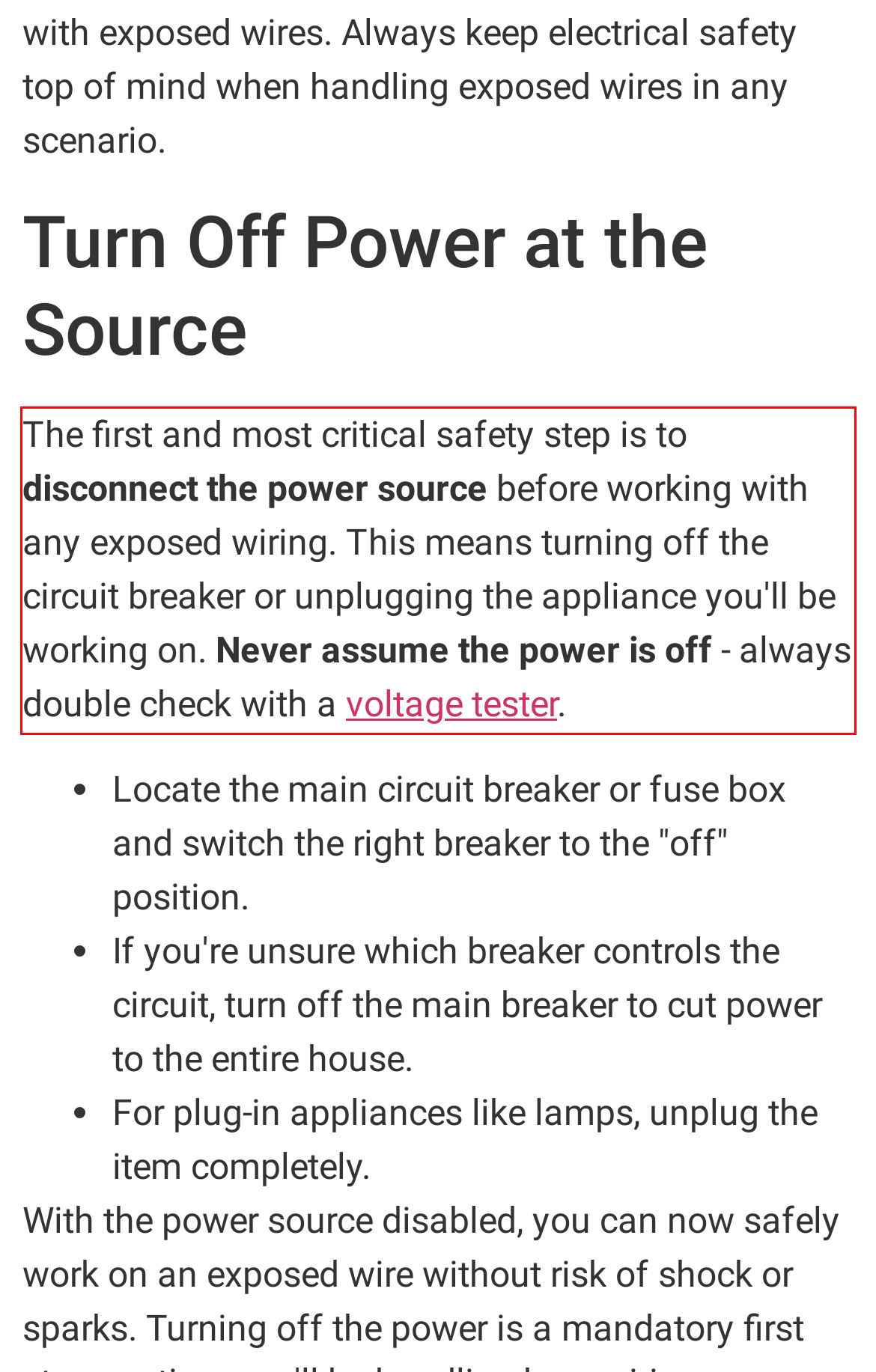You are given a screenshot with a red rectangle. Identify and extract the text within this red bounding box using OCR.

The first and most critical safety step is to disconnect the power source before working with any exposed wiring. This means turning off the circuit breaker or unplugging the appliance you'll be working on. Never assume the power is off - always double check with a voltage tester.